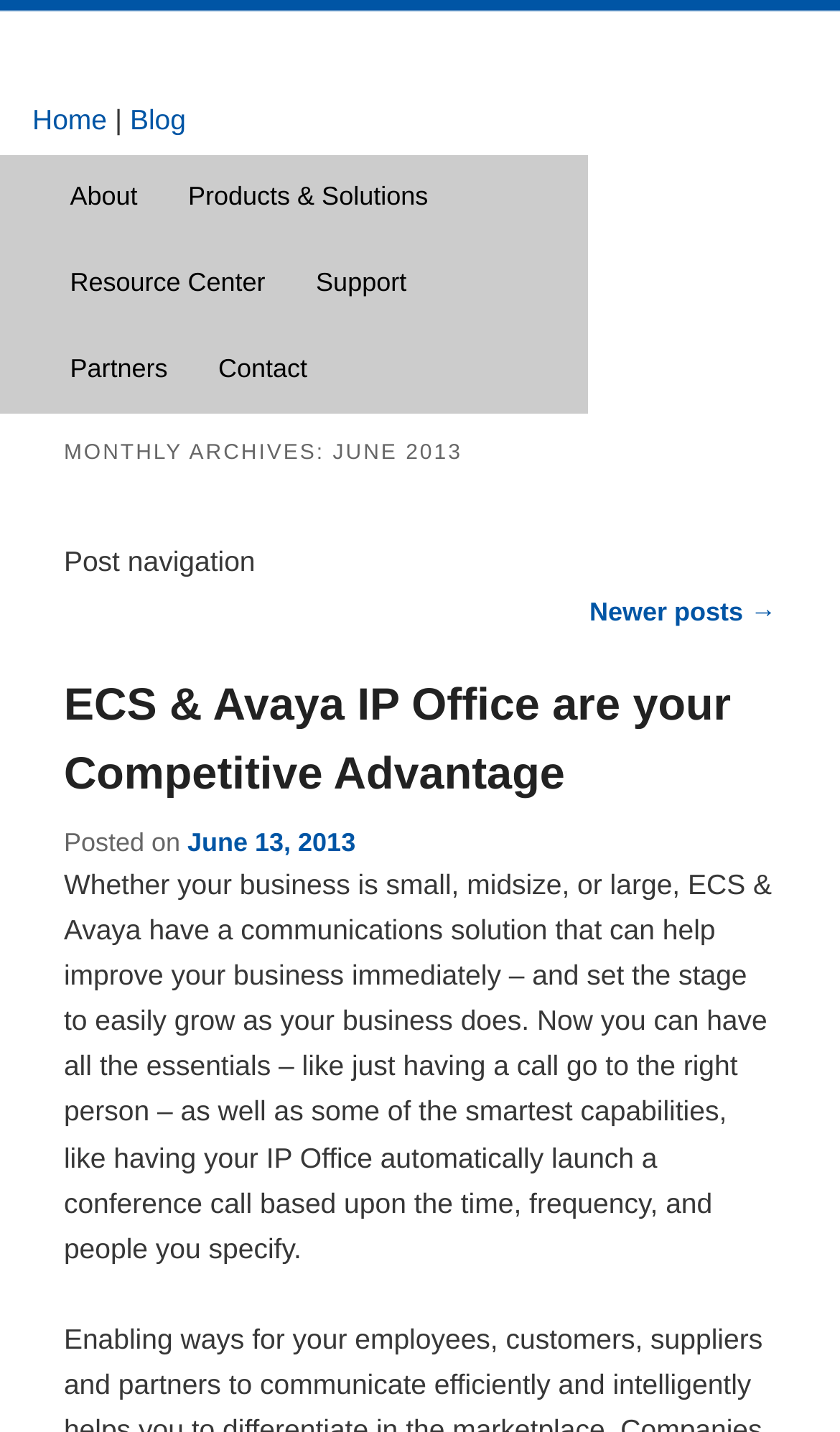What is the date of the post?
Based on the image content, provide your answer in one word or a short phrase.

June 13, 2013